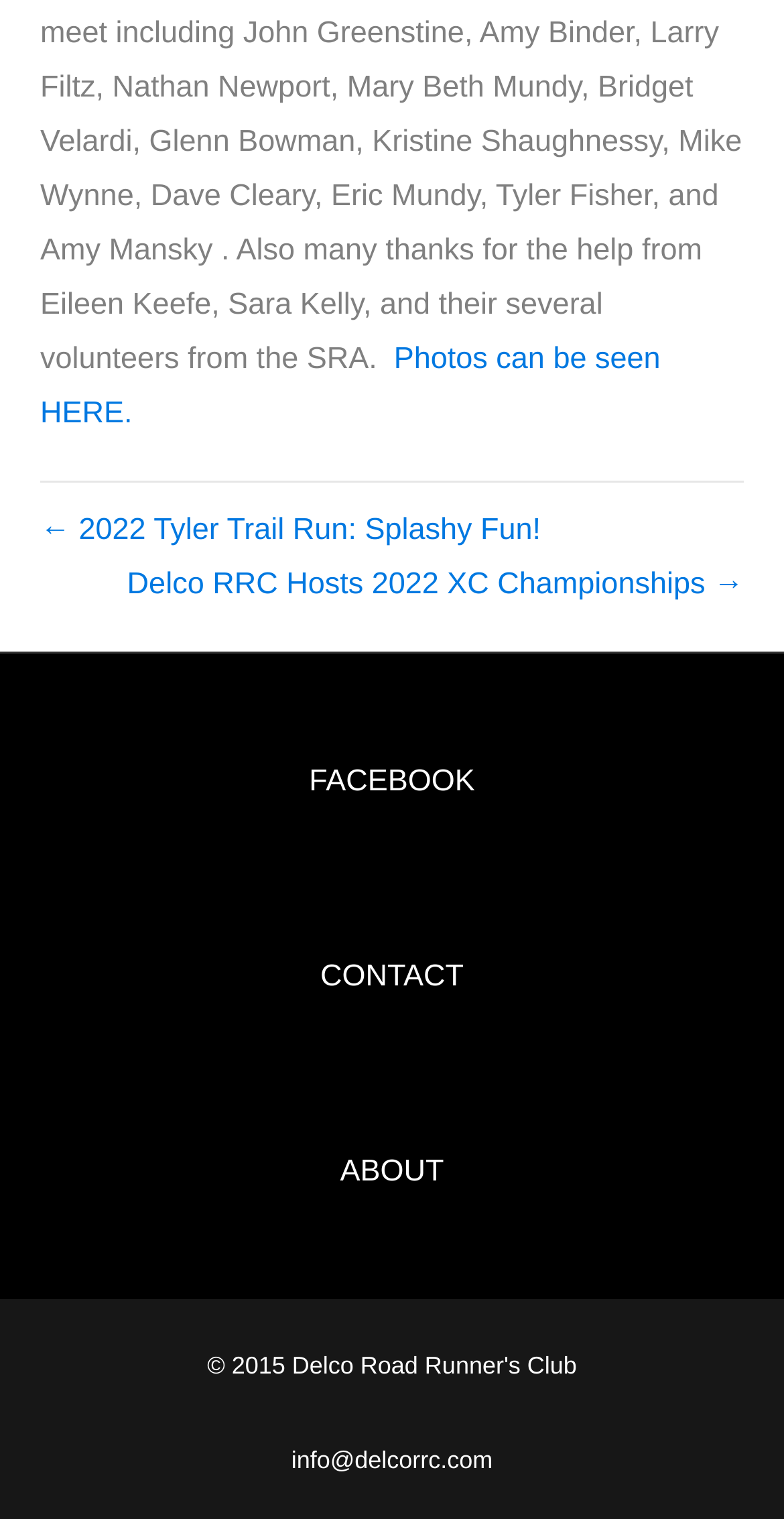Respond concisely with one word or phrase to the following query:
How many social media links are present?

One